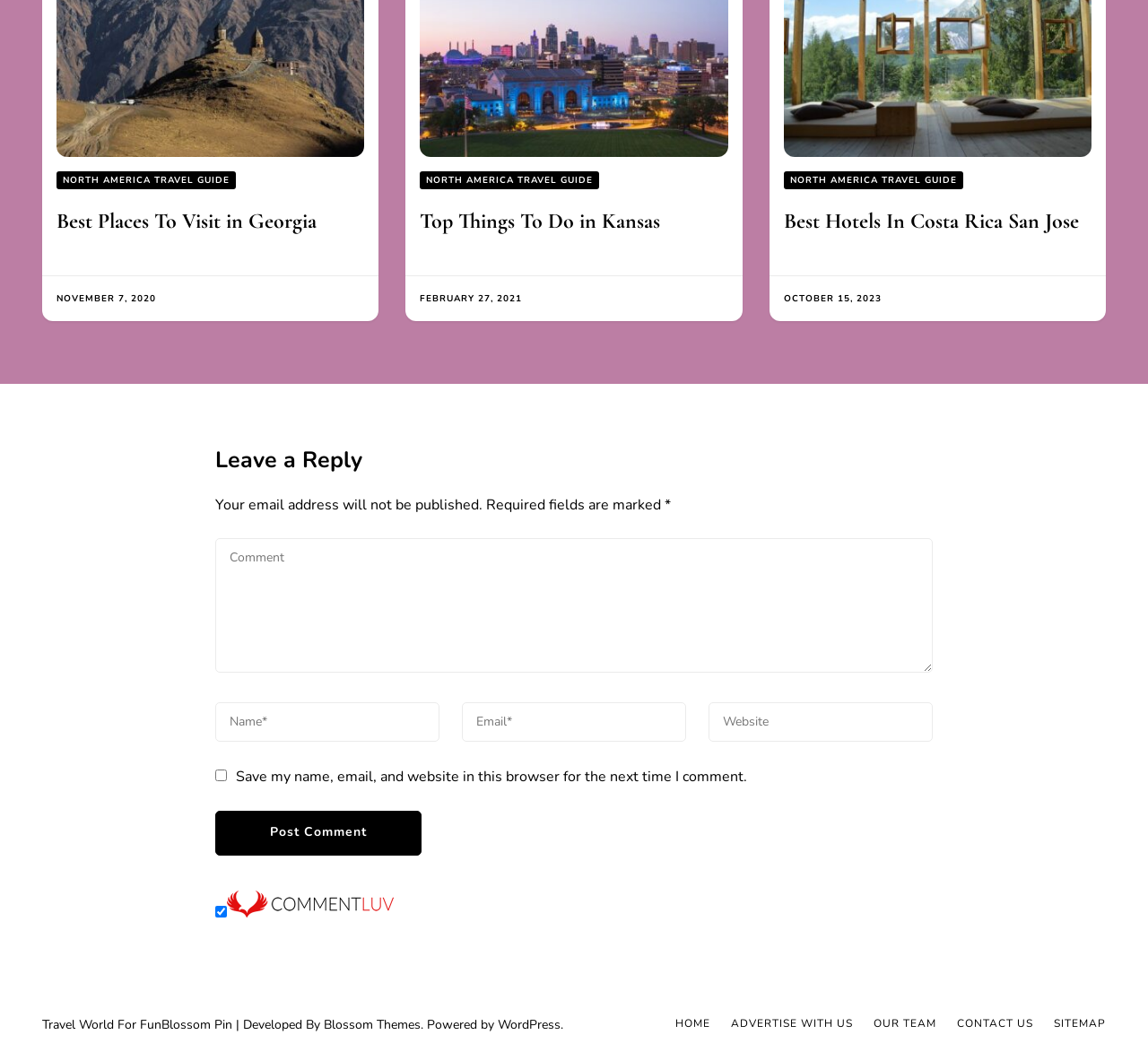Identify the bounding box coordinates for the region to click in order to carry out this instruction: "Click on the 'HOME' link". Provide the coordinates using four float numbers between 0 and 1, formatted as [left, top, right, bottom].

[0.588, 0.958, 0.619, 0.971]